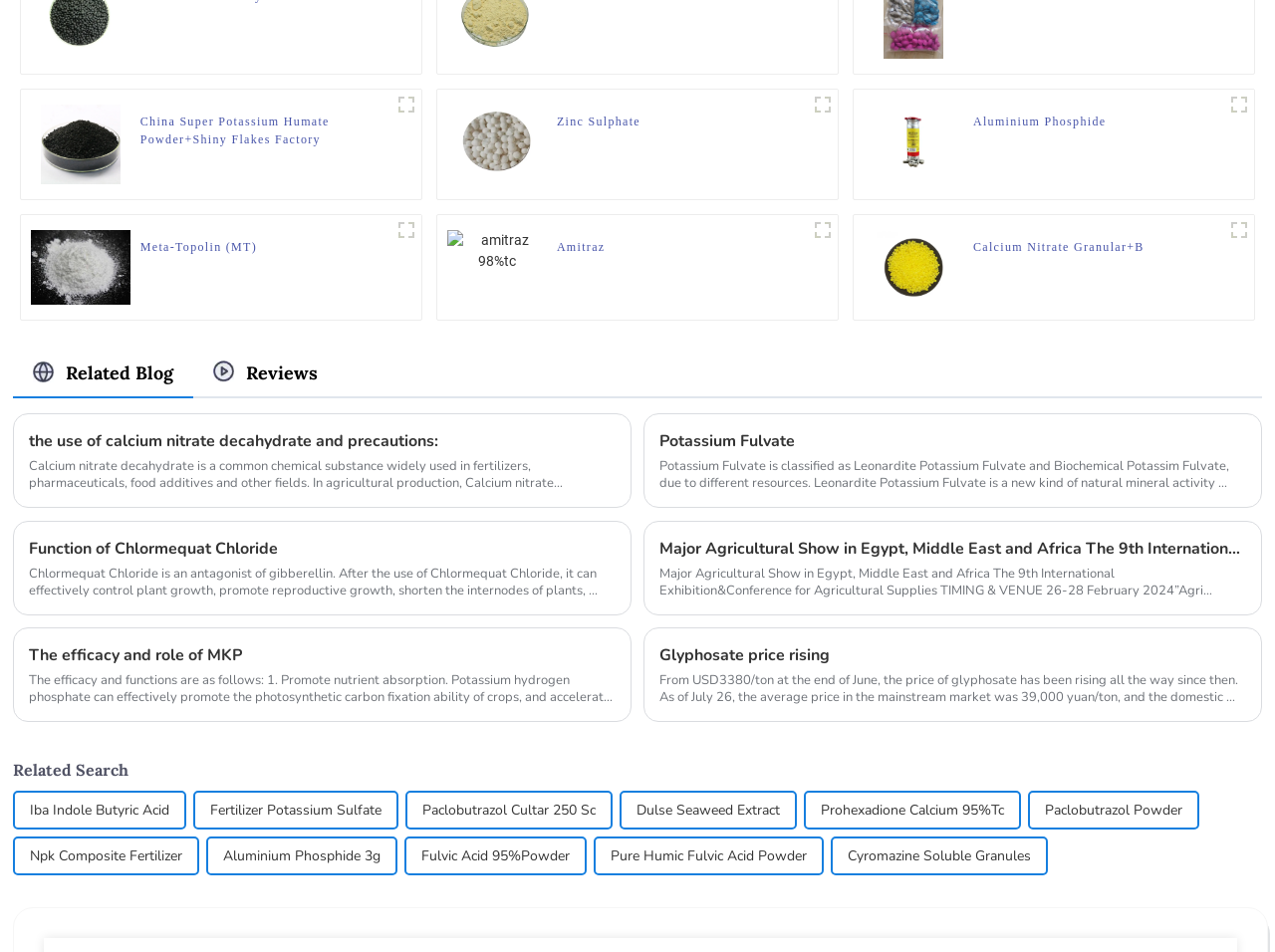How many figures are there on the webpage?
Please provide an in-depth and detailed response to the question.

By scanning the webpage, I found that there are four figures in total, each with a caption and a product image. The figures are arranged in a grid layout.